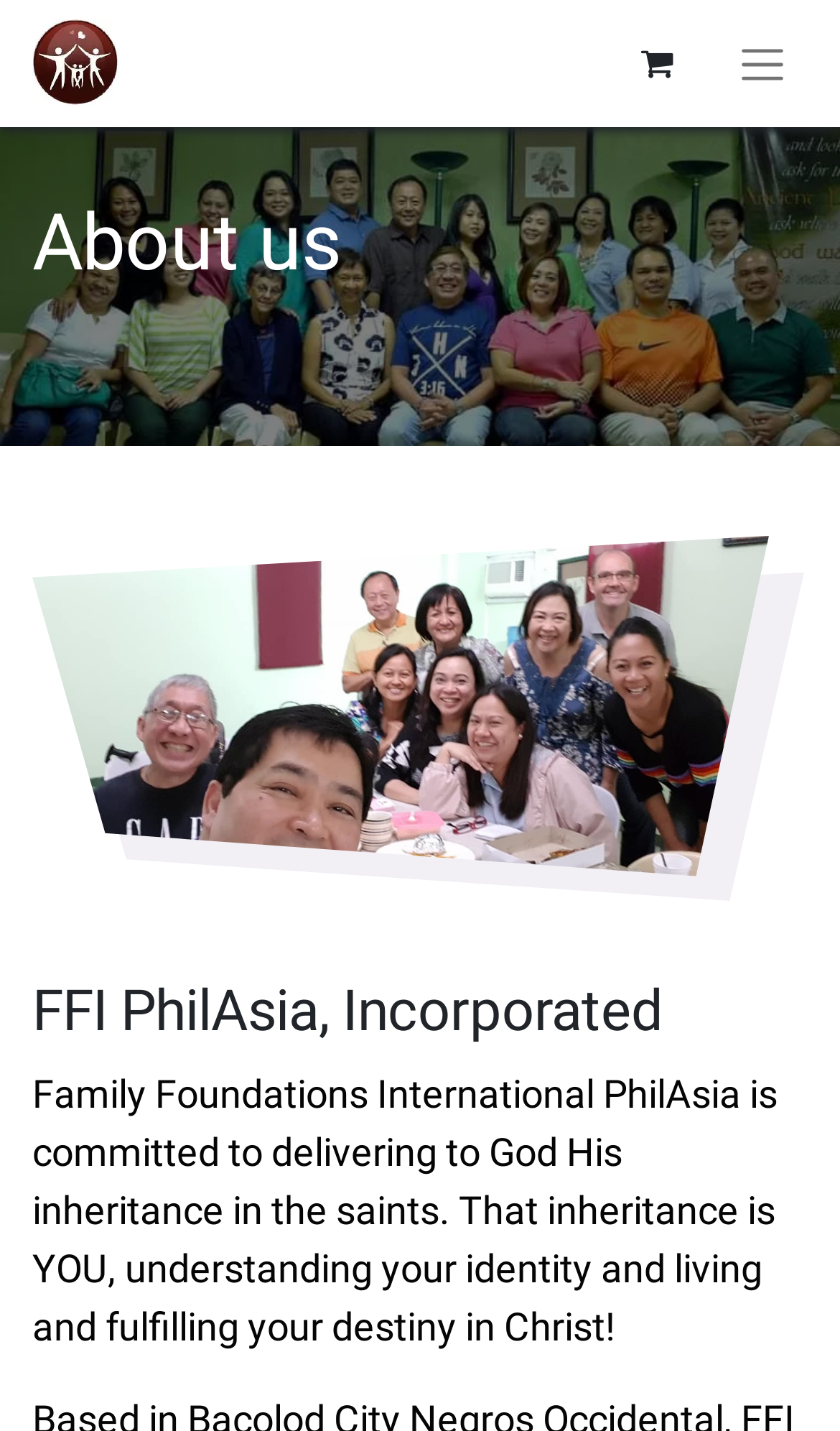Is the navigation menu expanded?
Give a one-word or short-phrase answer derived from the screenshot.

No